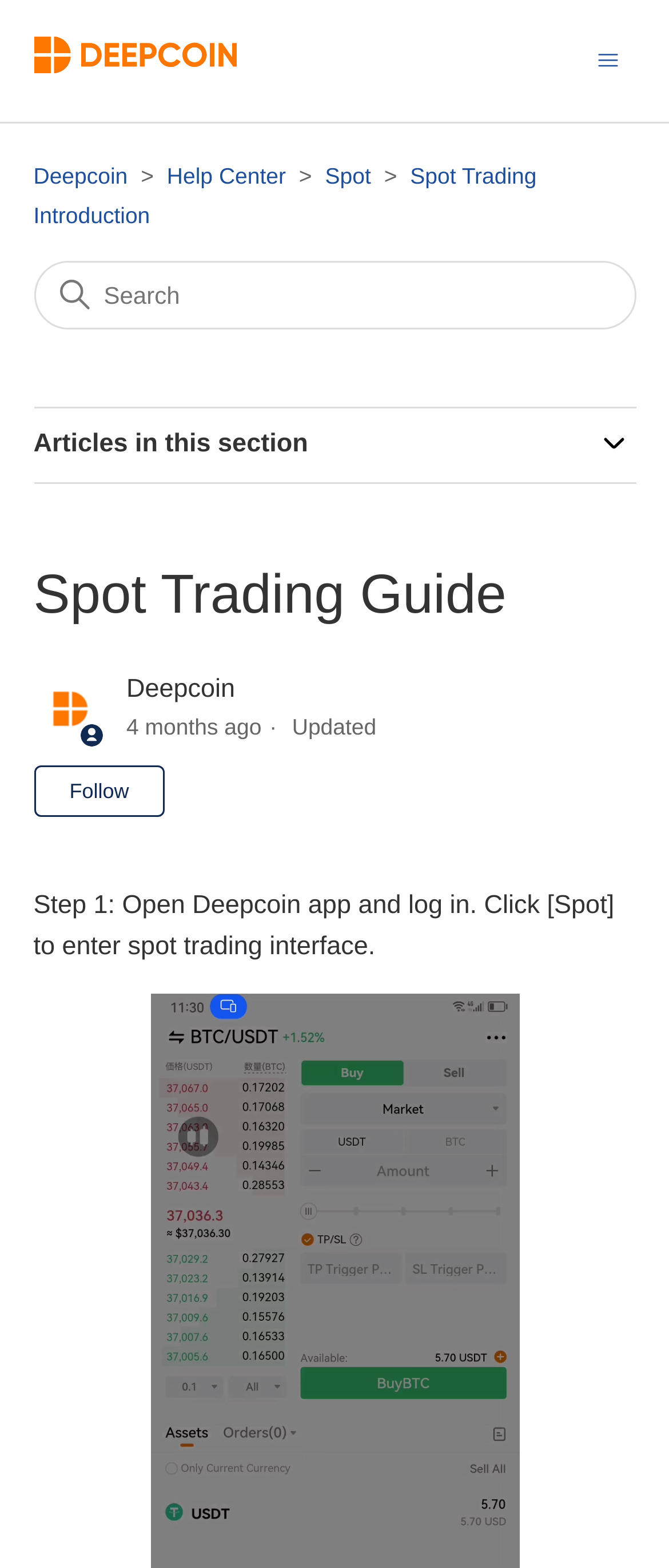How many navigation menu items are there?
Give a detailed and exhaustive answer to the question.

I counted the number of list items under the navigation menu, which are 'Deepcoin', 'Help Center', 'Spot', and 'Spot Trading Introduction'.